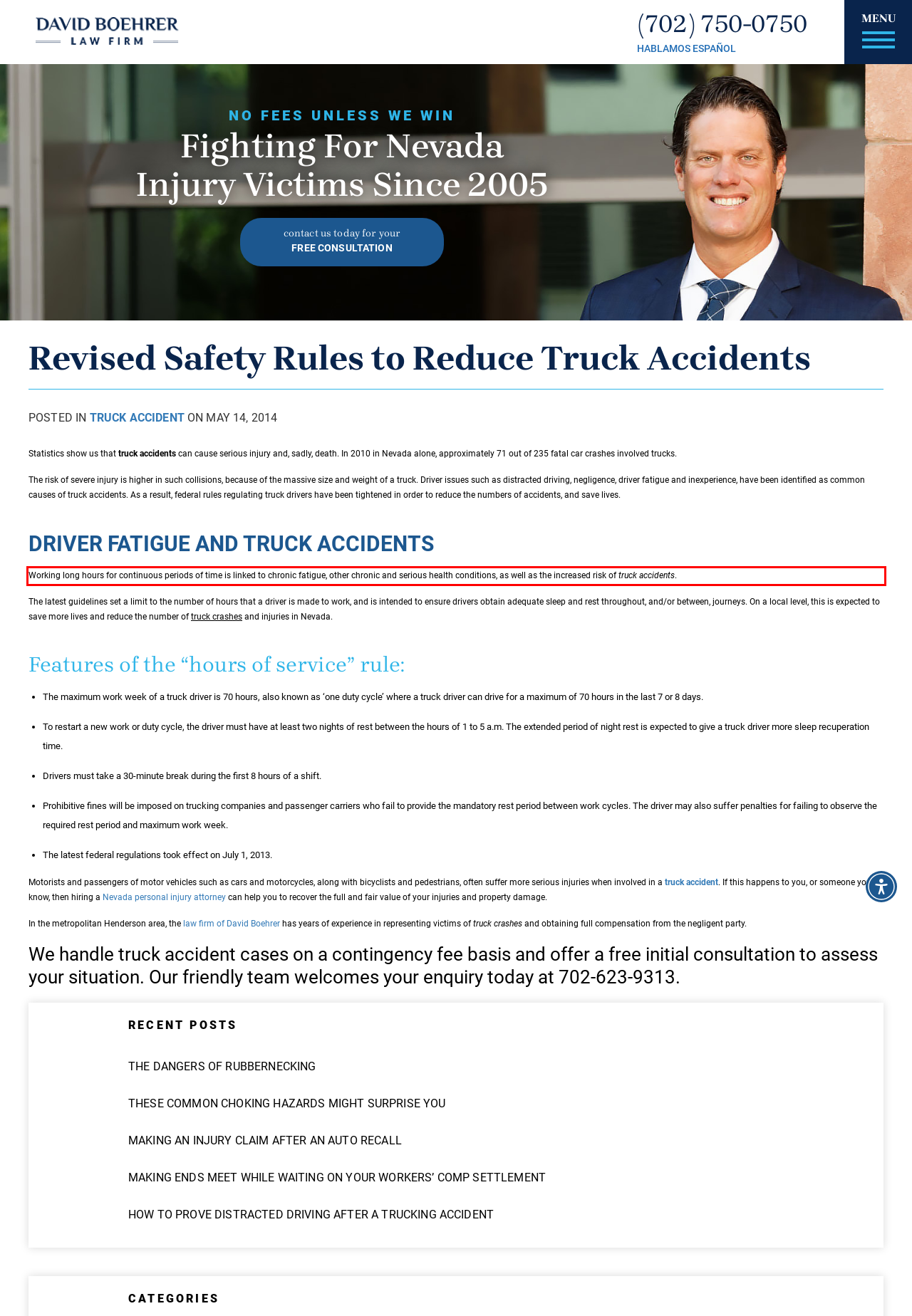With the provided screenshot of a webpage, locate the red bounding box and perform OCR to extract the text content inside it.

Working long hours for continuous periods of time is linked to chronic fatigue, other chronic and serious health conditions, as well as the increased risk of truck accidents.